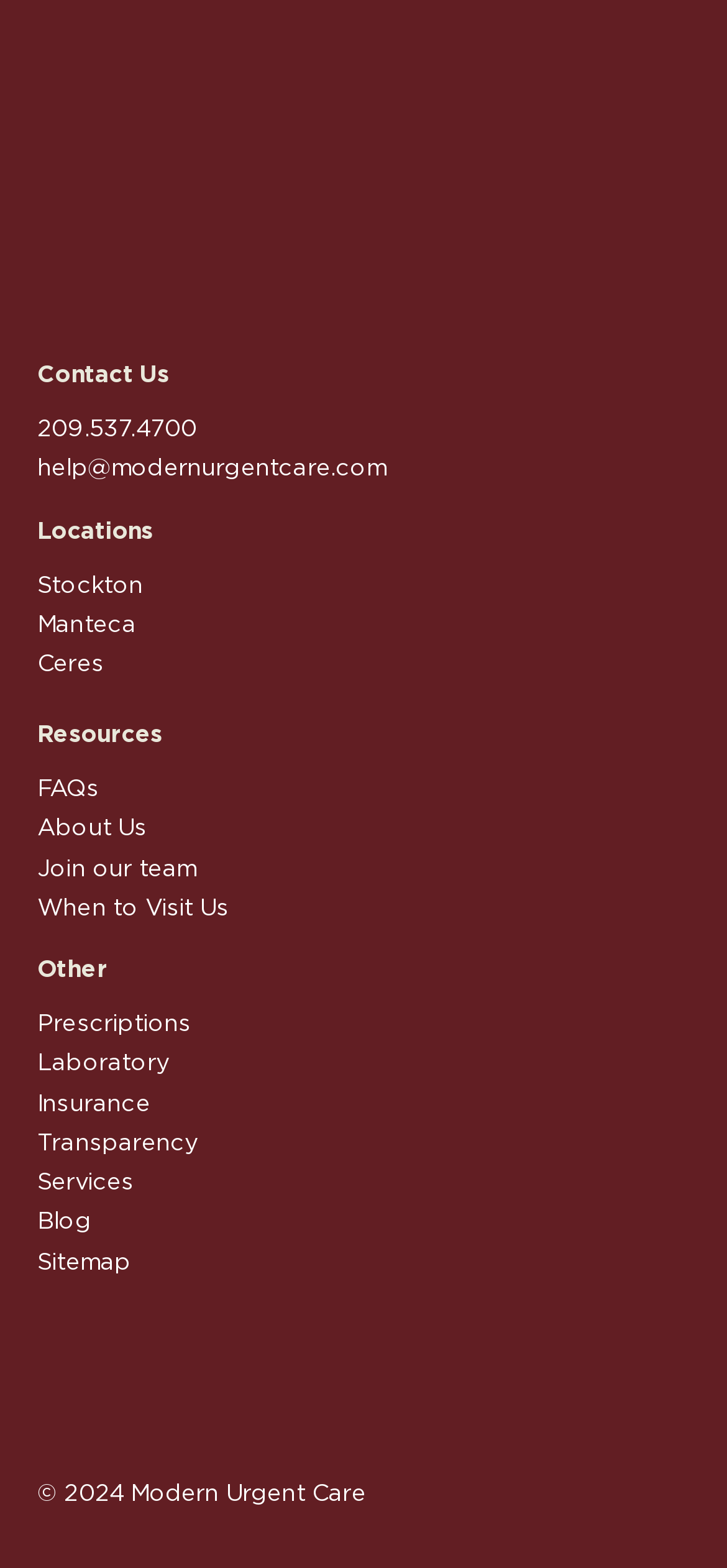Please locate the bounding box coordinates of the element's region that needs to be clicked to follow the instruction: "Check the insurance information". The bounding box coordinates should be provided as four float numbers between 0 and 1, i.e., [left, top, right, bottom].

[0.051, 0.695, 0.207, 0.71]